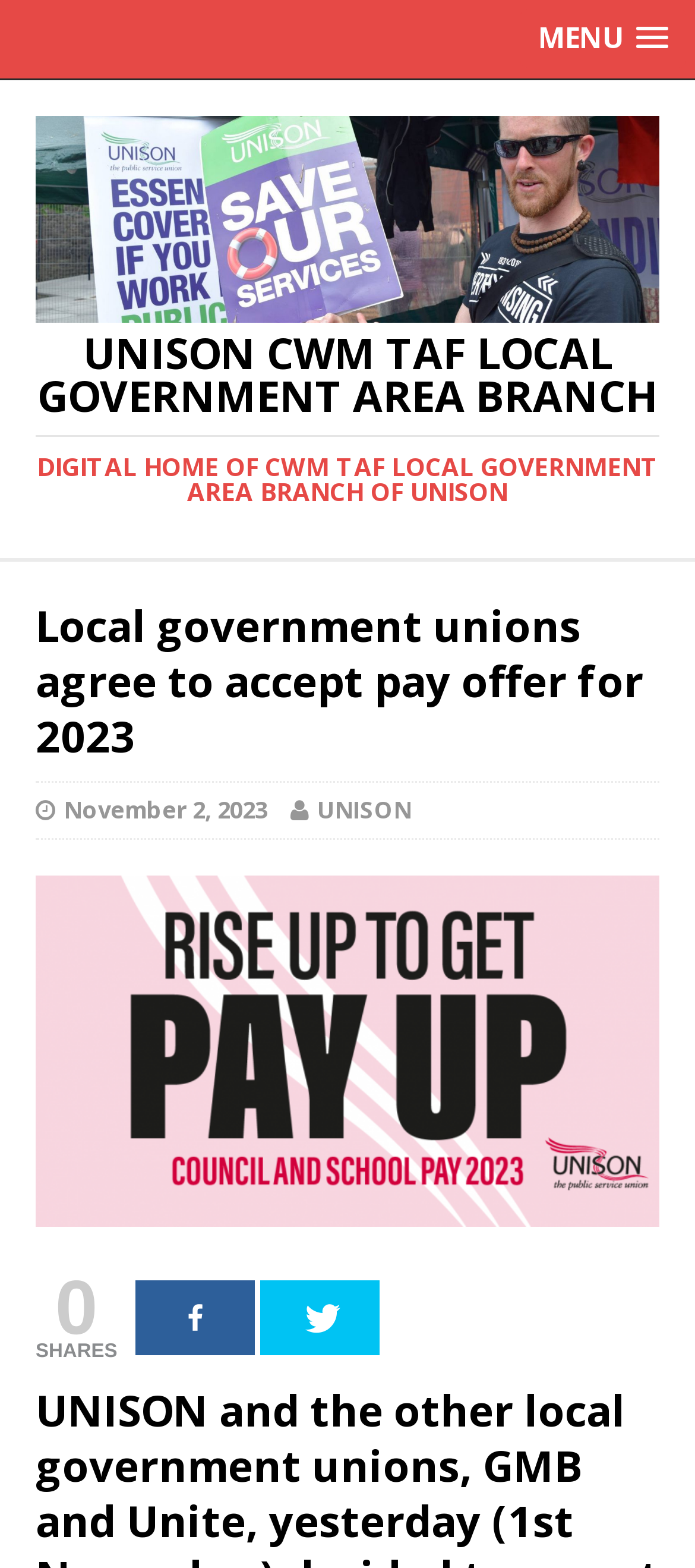What is the date of the article?
Please answer the question with a detailed response using the information from the screenshot.

The date of the article can be found in the link 'November 2, 2023' which is a child element of the header.